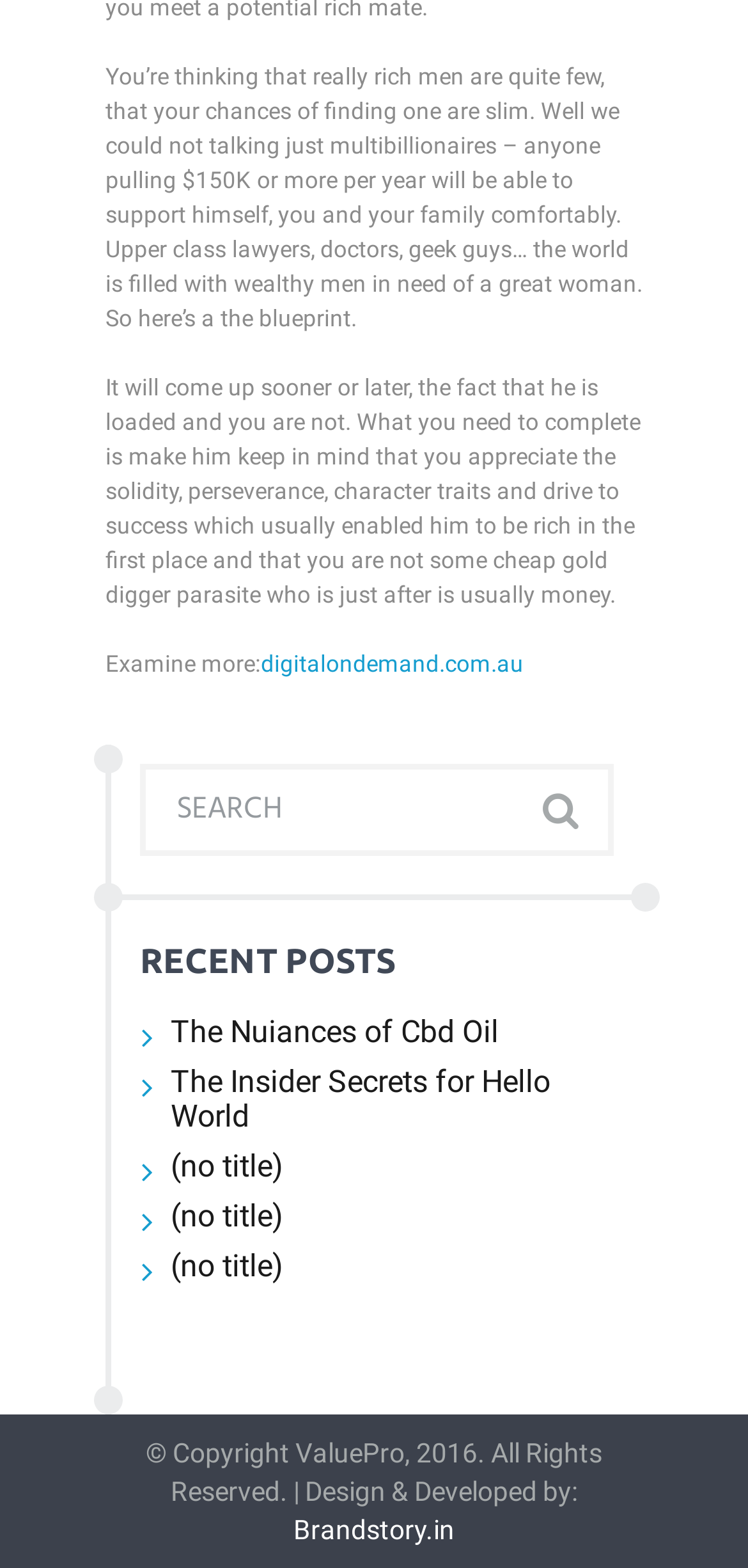Determine the bounding box of the UI component based on this description: "(no title)". The bounding box coordinates should be four float values between 0 and 1, i.e., [left, top, right, bottom].

[0.228, 0.731, 0.379, 0.757]